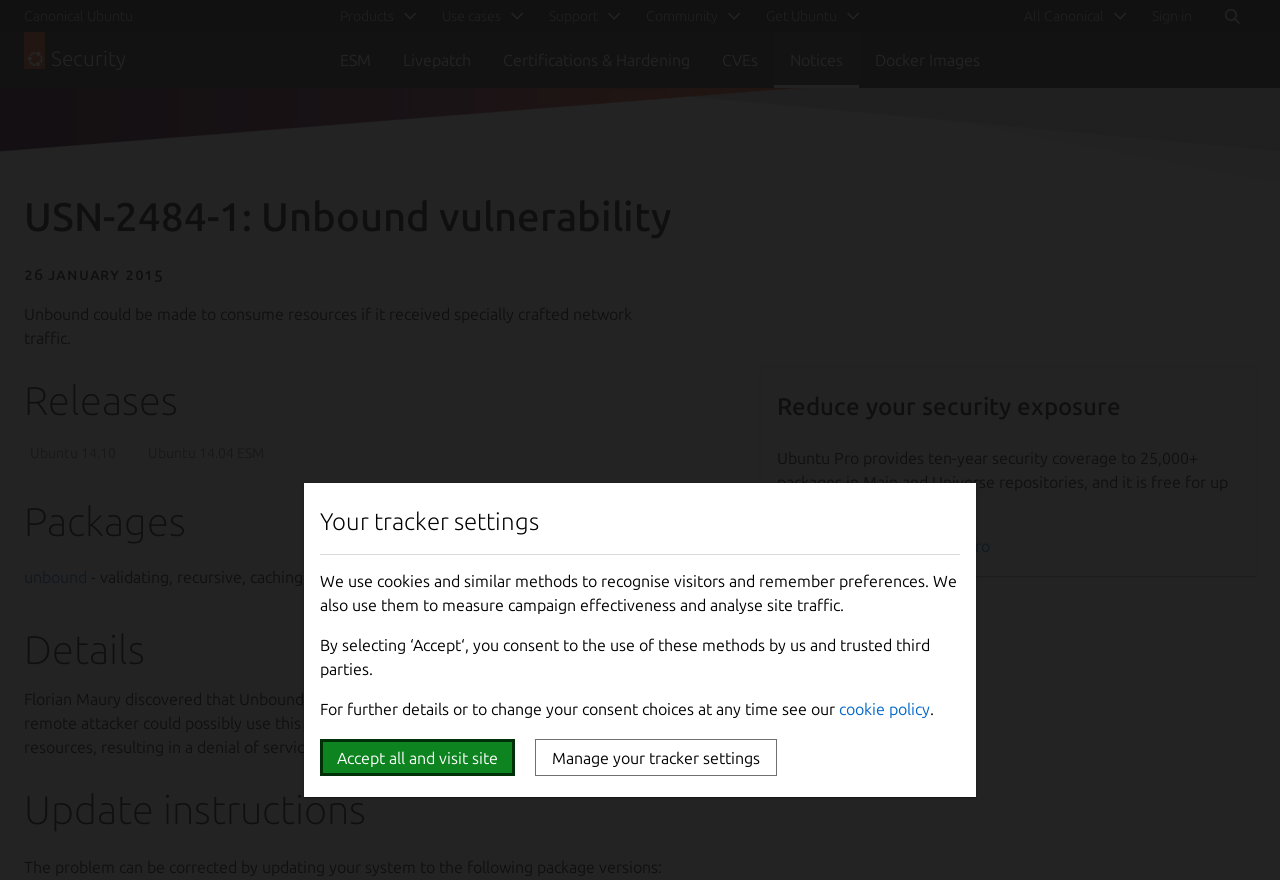What is the name of the operating system?
Please give a detailed and elaborate explanation in response to the question.

Based on the webpage's meta description, it is clear that the webpage is about Ubuntu, which is an open source software operating system.